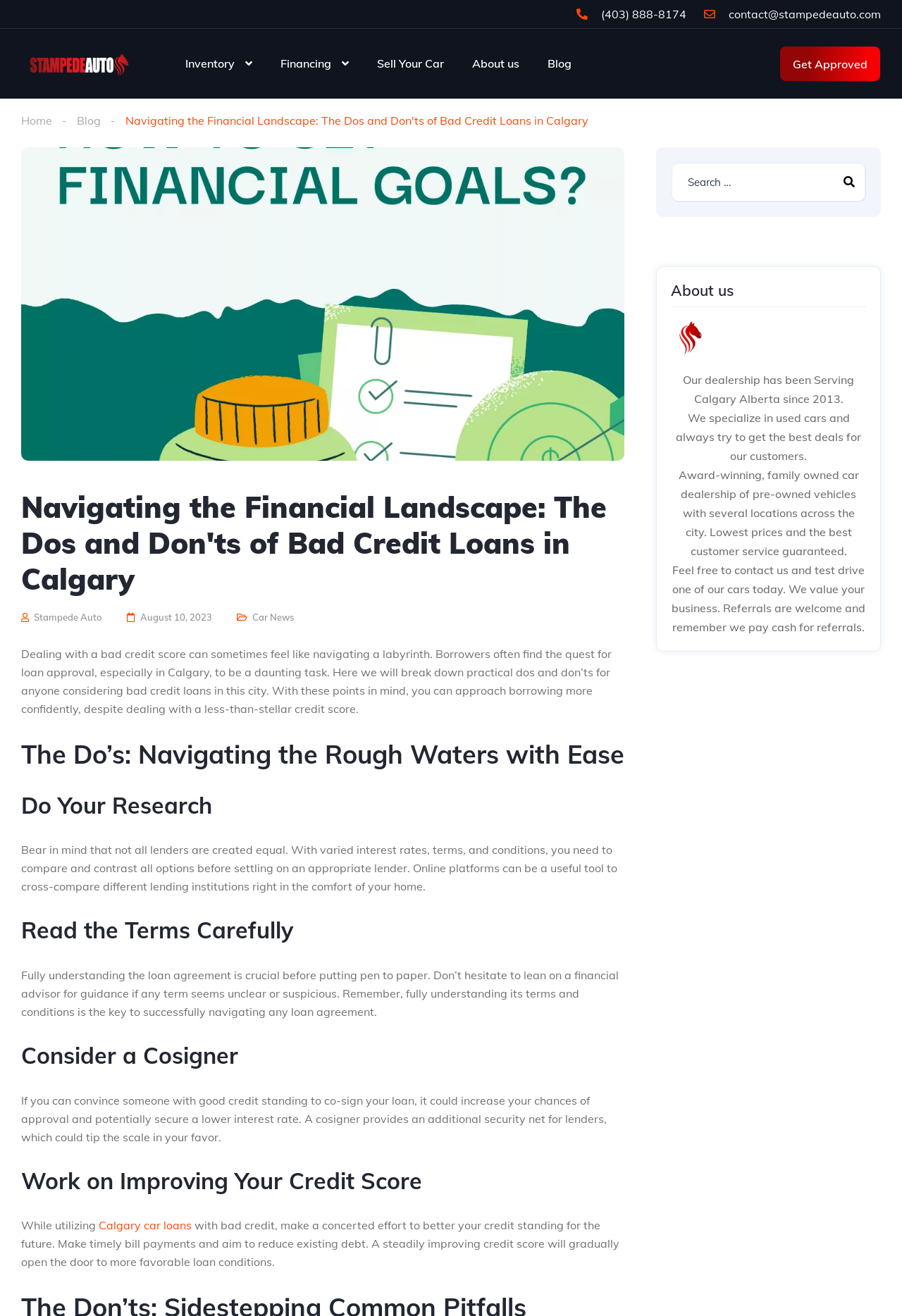Locate and provide the bounding box coordinates for the HTML element that matches this description: "Inventory".

[0.205, 0.029, 0.28, 0.066]